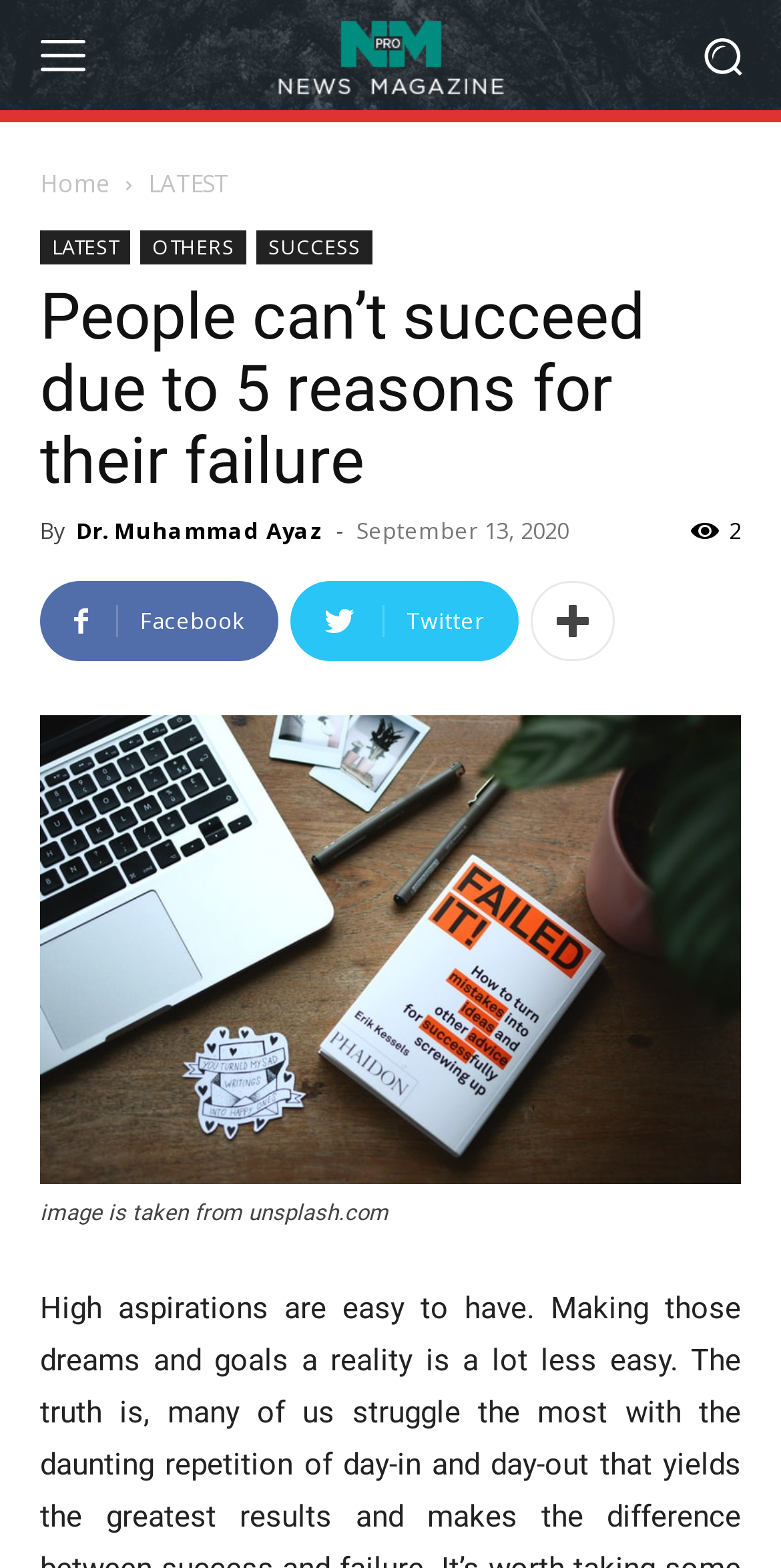Please specify the bounding box coordinates of the clickable section necessary to execute the following command: "Learn about Double Arm Steel Galvanized Metal Traffic Light Pole".

None